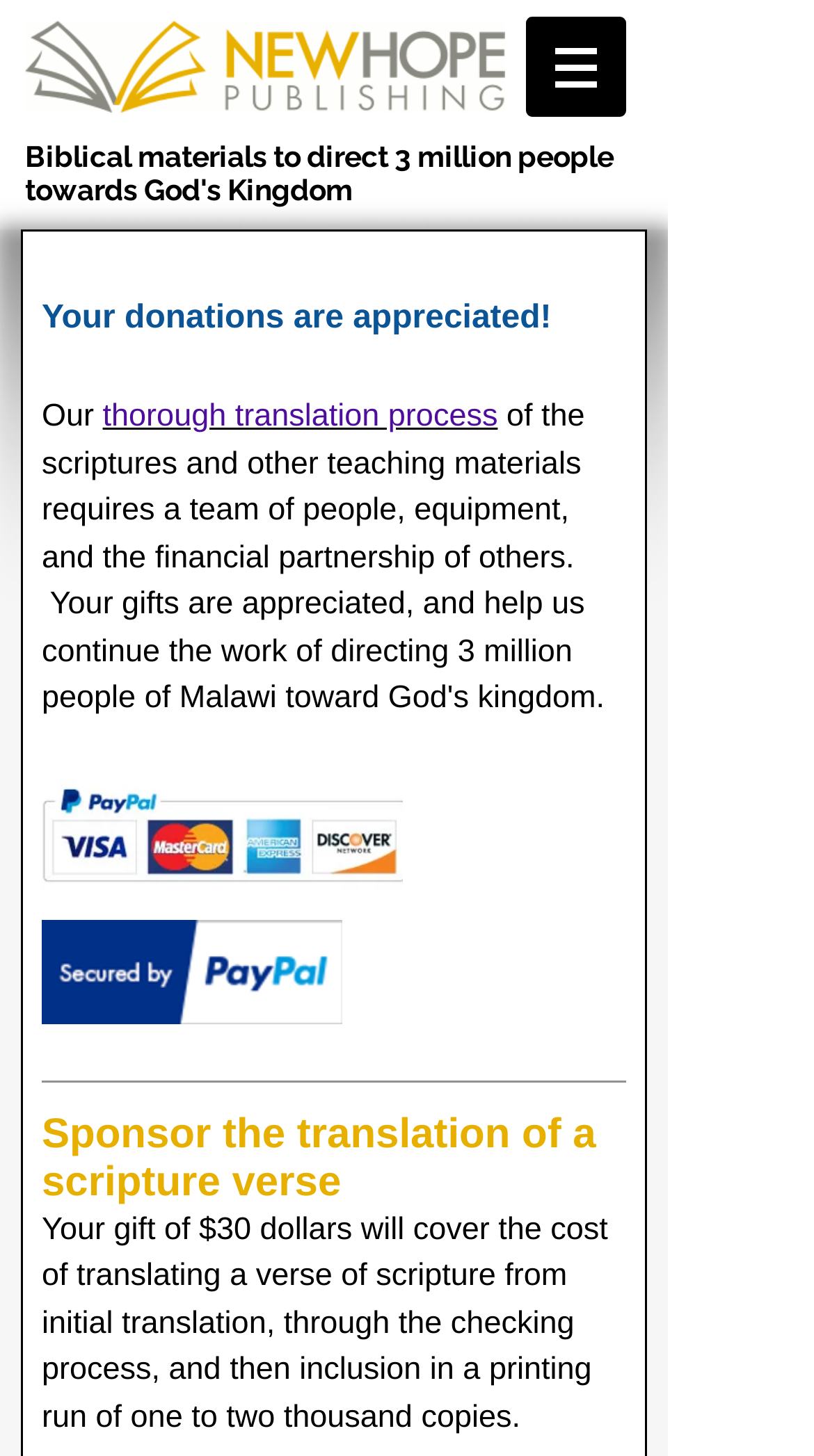What is the organization's goal?
Provide a comprehensive and detailed answer to the question.

Although not explicitly mentioned on the webpage, the meta description provides context that the organization's goal is to direct 3 million people of Malawi toward God's kingdom, which is likely related to the scripture translation effort.